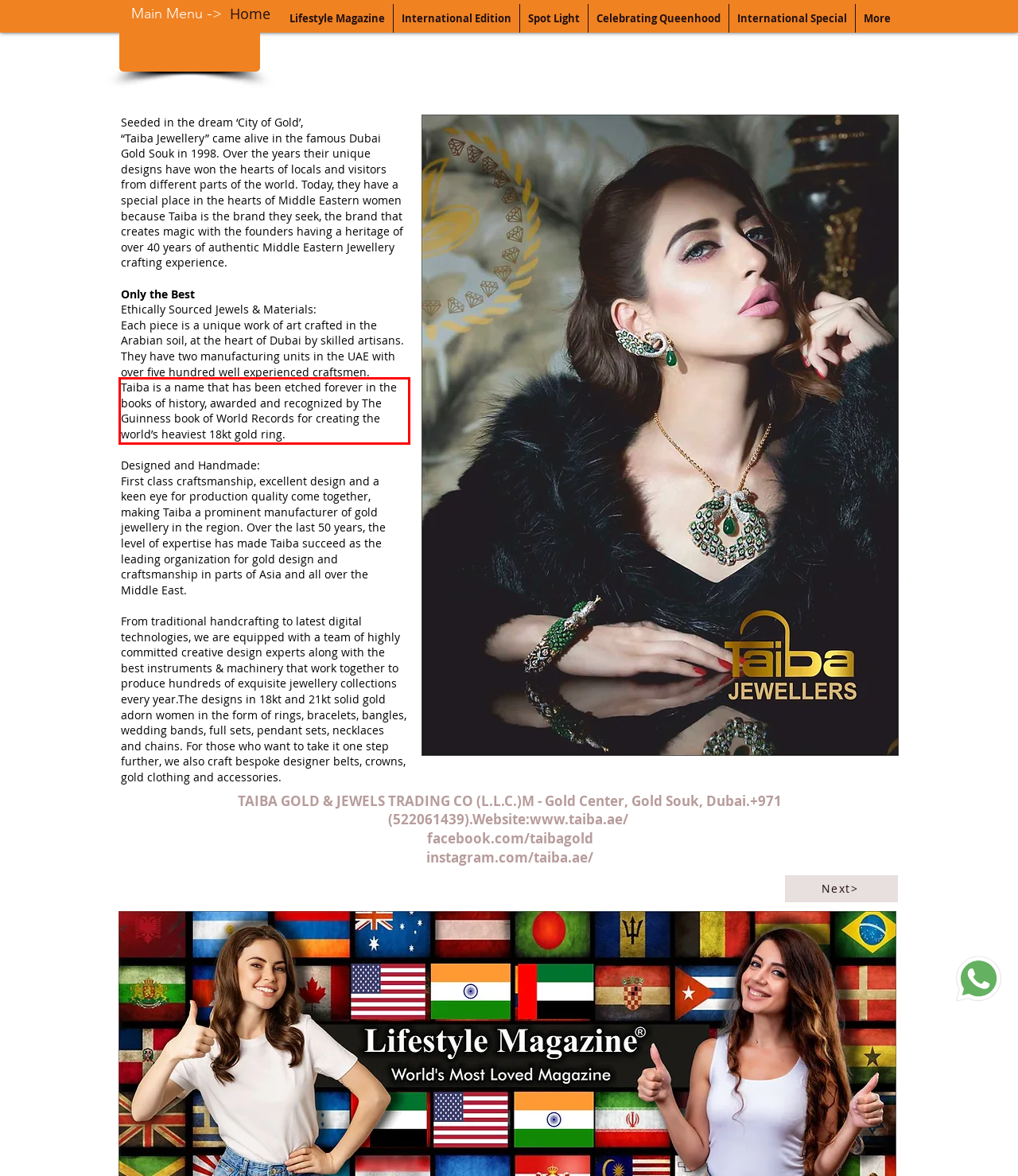Examine the webpage screenshot, find the red bounding box, and extract the text content within this marked area.

Taiba is a name that has been etched forever in the books of history, awarded and recognized by The Guinness book of World Records for creating the world’s heaviest 18kt gold ring.